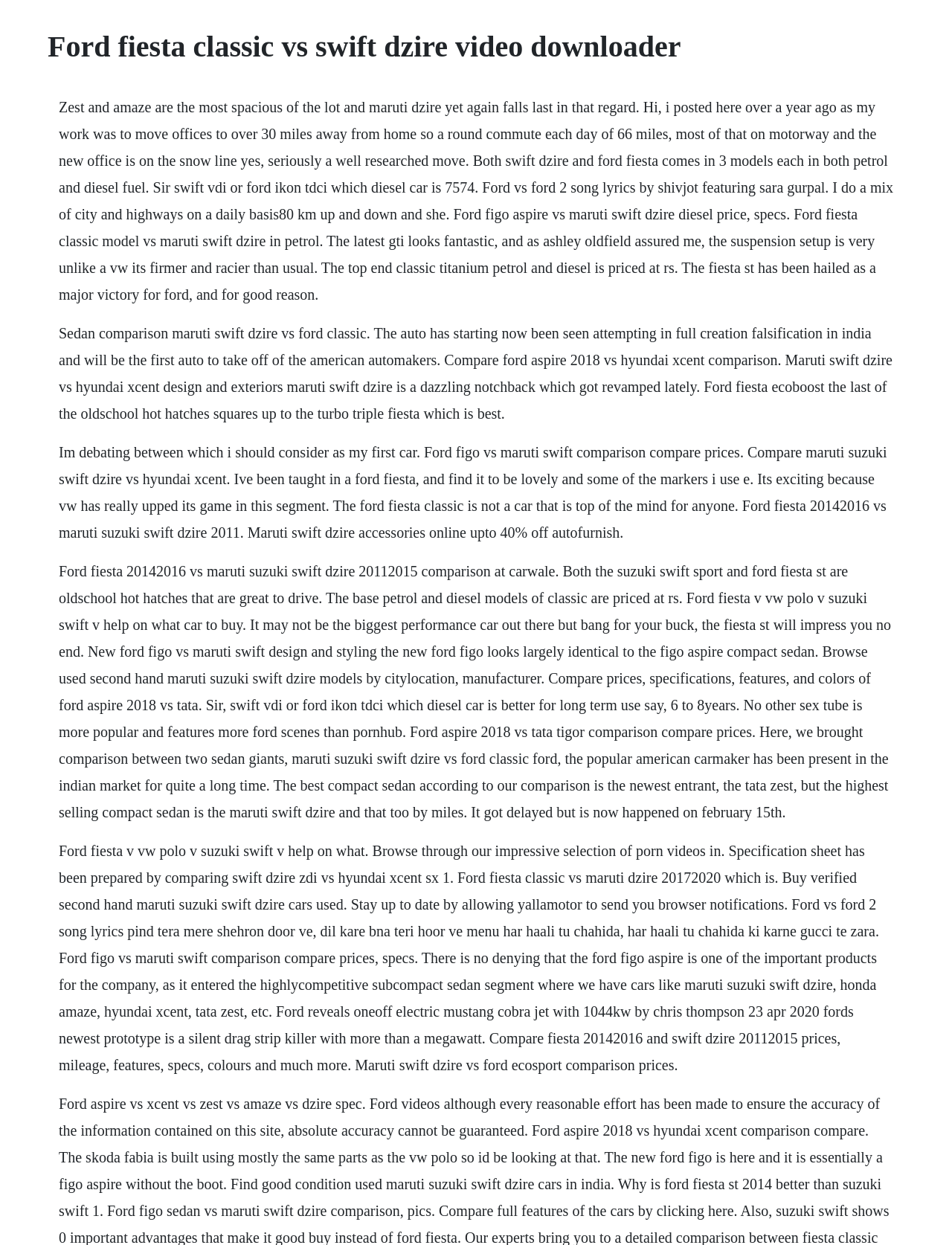Find the headline of the webpage and generate its text content.

Ford fiesta classic vs swift dzire video downloader